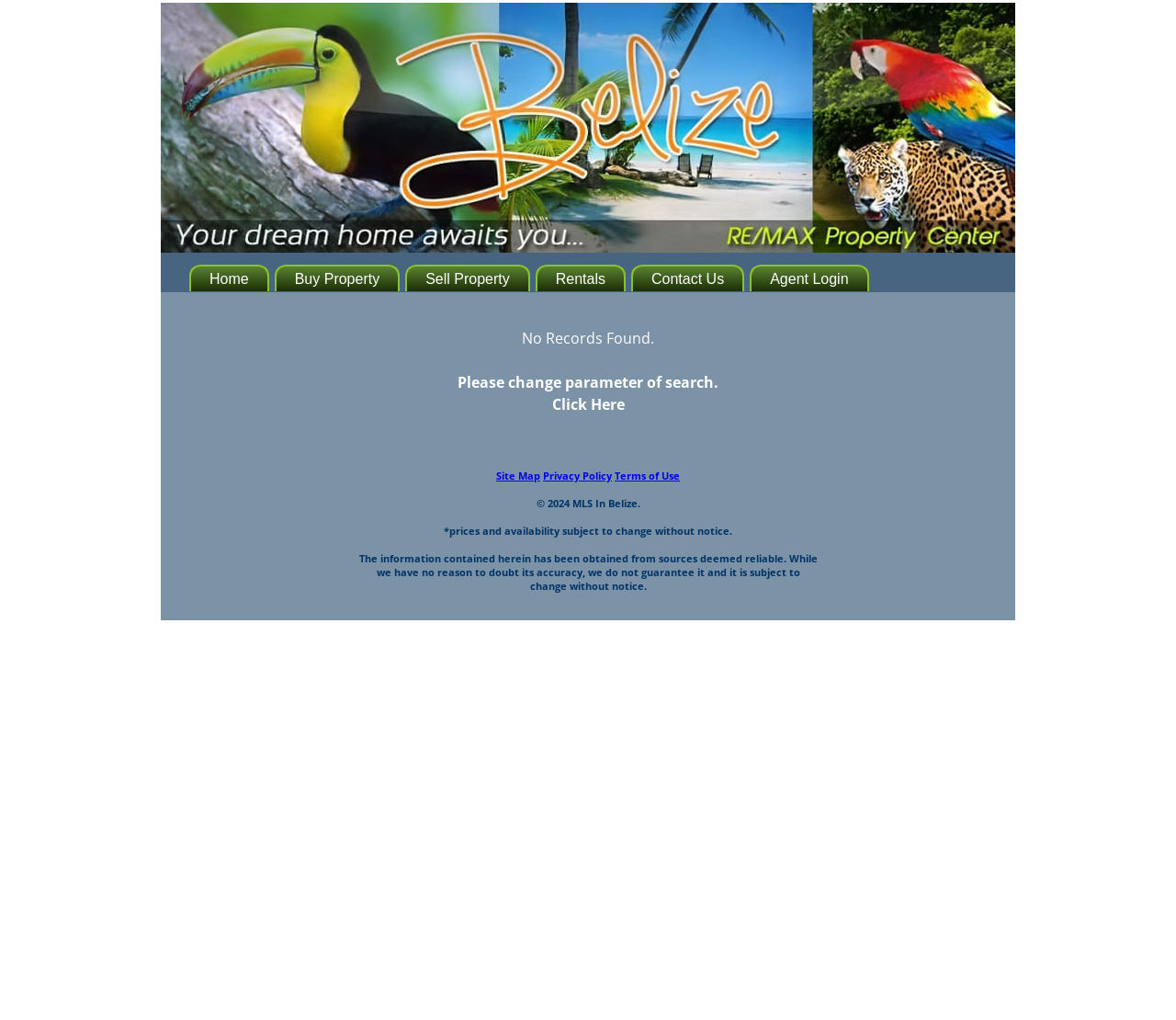Identify the bounding box coordinates for the region of the element that should be clicked to carry out the instruction: "Click on 'Please change parameter of search. Click Here'". The bounding box coordinates should be four float numbers between 0 and 1, i.e., [left, top, right, bottom].

[0.389, 0.365, 0.611, 0.406]